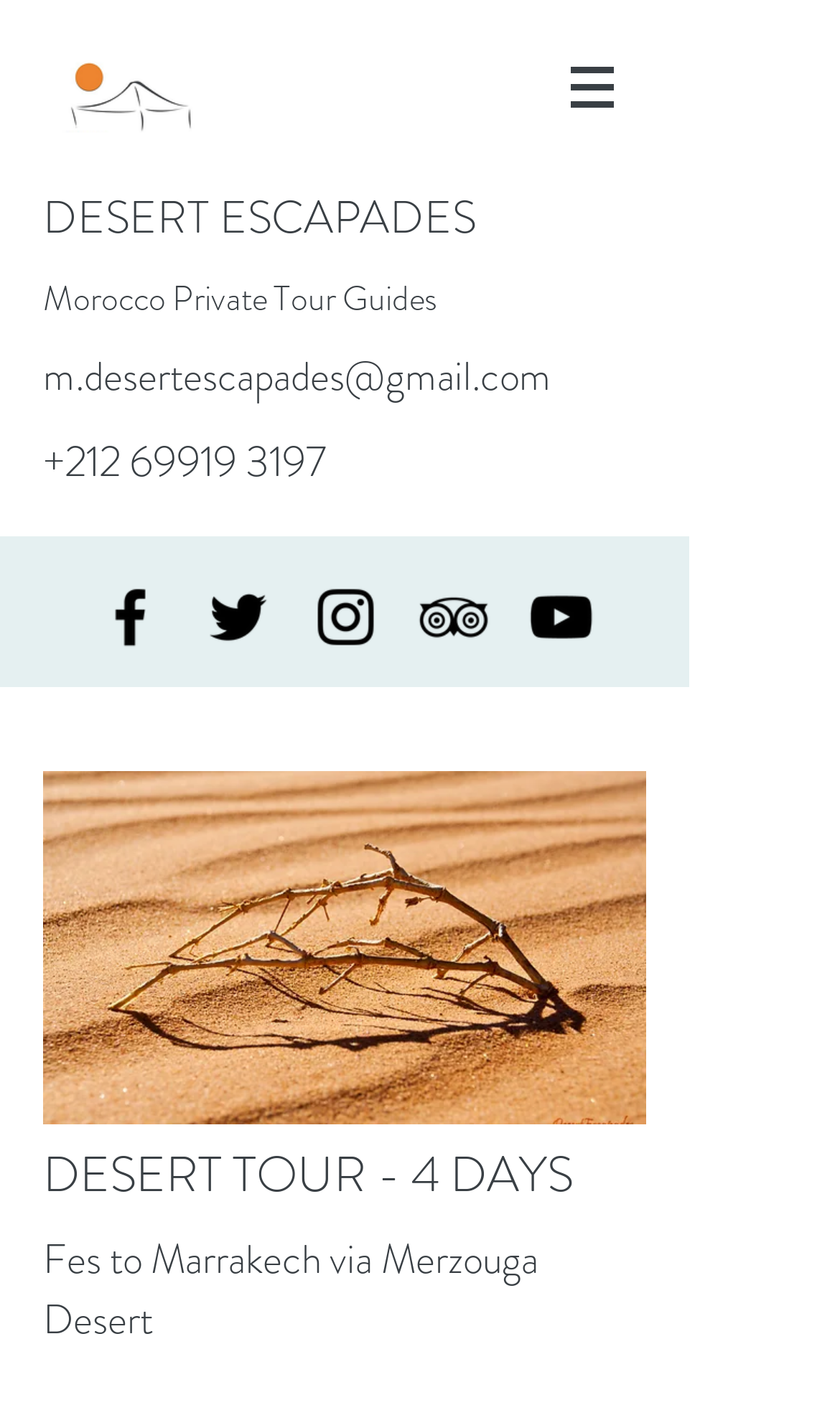What is the title of the desert tour?
Analyze the image and deliver a detailed answer to the question.

The title of the desert tour is obtained from the heading element in the middle section of the webpage, which is described as 'DESERT TOUR - 4 DAYS'.